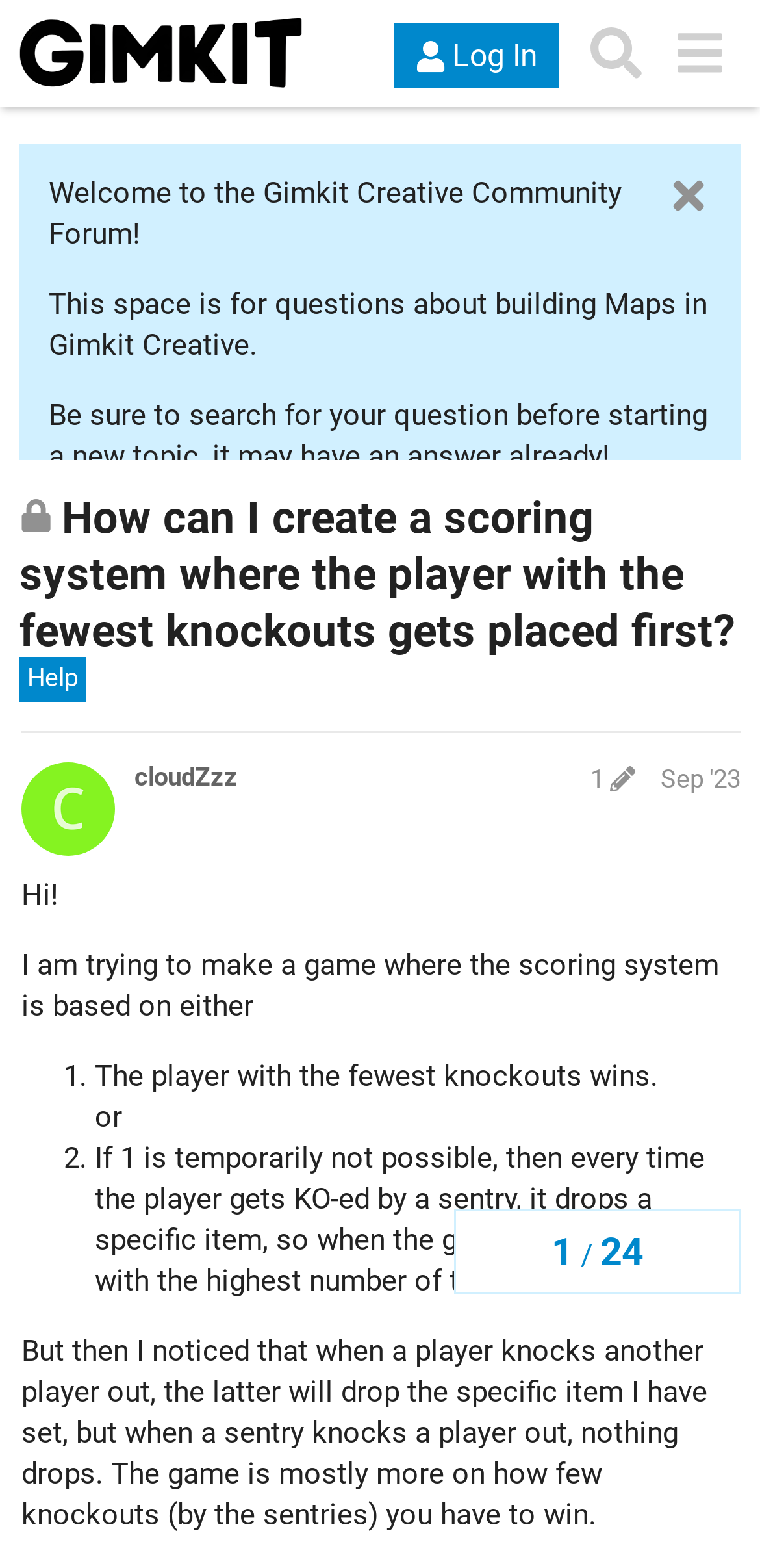Write a detailed summary of the webpage.

This webpage appears to be a forum discussion page on the Gimkit Creative Community Forum. At the top, there is a header section with a logo and navigation buttons, including "Log In" and "Search". Below the header, there is a welcome message and a brief description of the forum's purpose.

The main content of the page is a discussion thread titled "How can I create a scoring system where the player with the fewest knockouts gets placed first?". The thread is closed, and it has a notification indicating that it no longer accepts new replies. The thread starter's post is displayed, which describes a game idea where the scoring system is based on either the player with the fewest knockouts winning or, alternatively, the player with the highest number of a specific item dropped by sentries when they knock out players.

The post is divided into two sections, with the first section explaining the game idea and the second section describing an issue with the game mechanics. There are several paragraphs of text, with some bullet points and a link to a feedback website.

On the right side of the page, there is a topic progress navigation section, which displays the thread's progress with numbers and a slash. Below the navigation section, there is a post edit history section, which shows the thread starter's username, edit history, and the date and time of the last edit.

Overall, the webpage has a clean and organized layout, with clear headings and concise text. The discussion thread is the main focus of the page, and it is easy to follow the conversation.